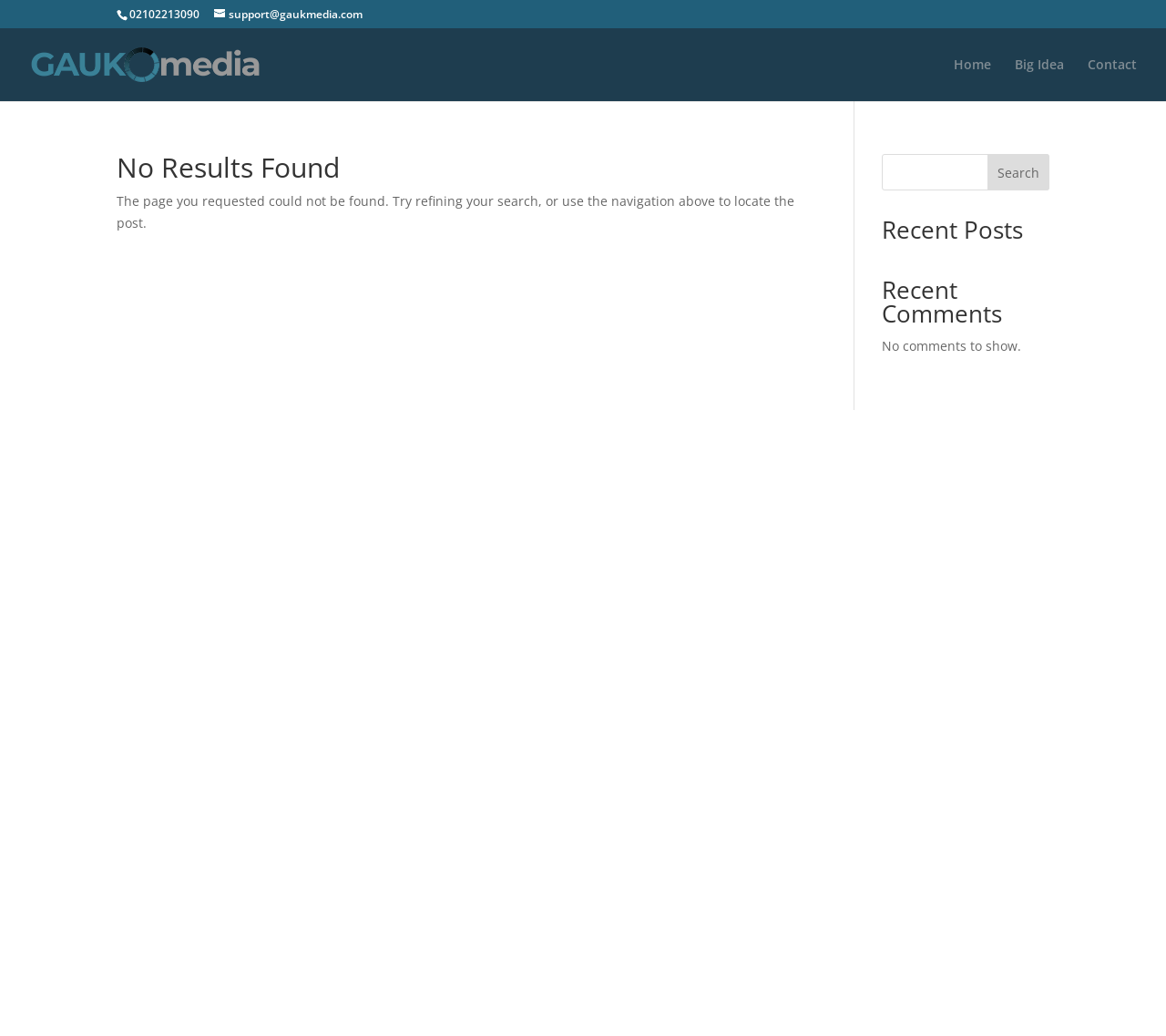Locate the bounding box of the UI element based on this description: "May 2019". Provide four float numbers between 0 and 1 as [left, top, right, bottom].

None